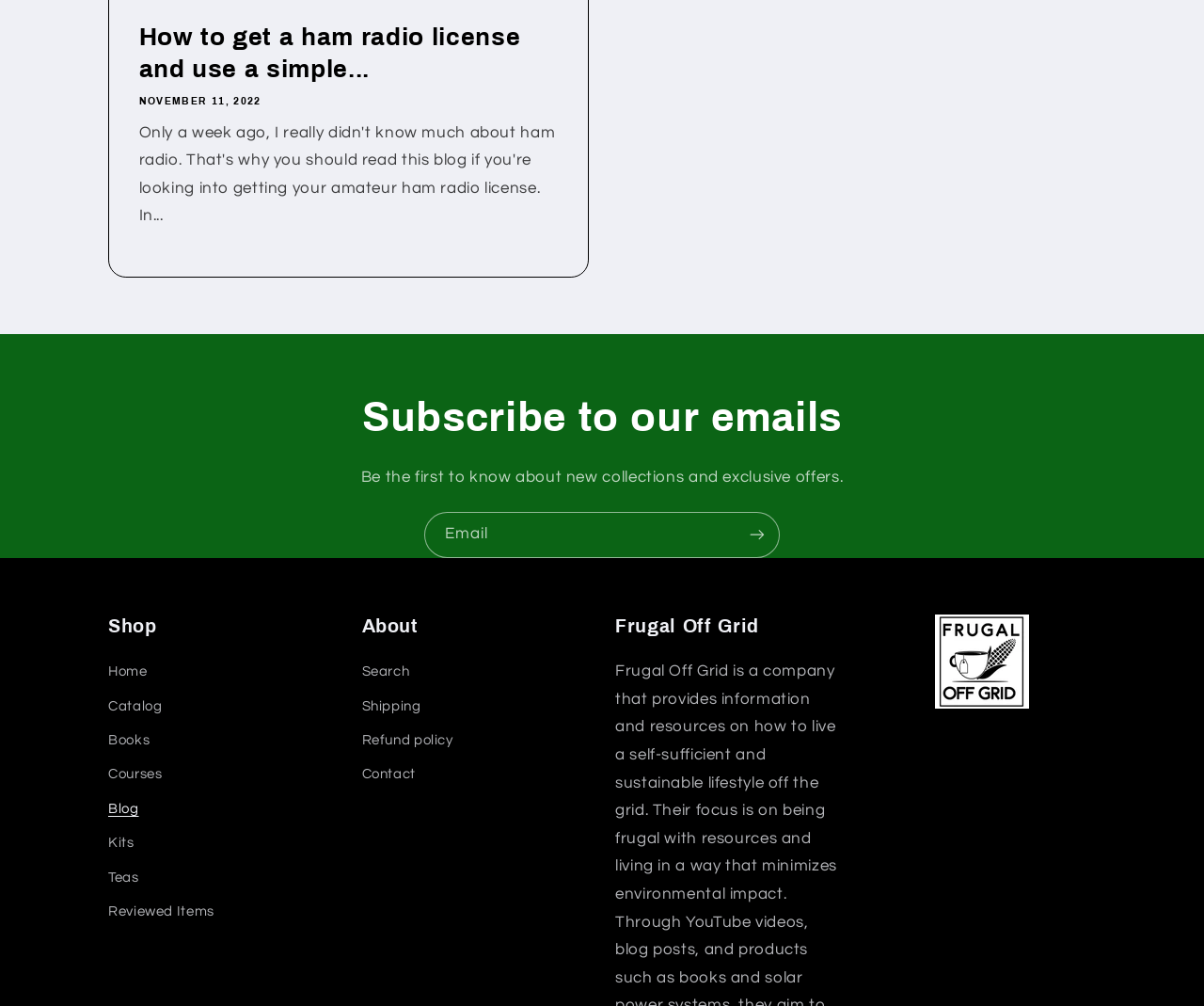Give the bounding box coordinates for the element described by: "Catalog".

[0.09, 0.685, 0.135, 0.719]